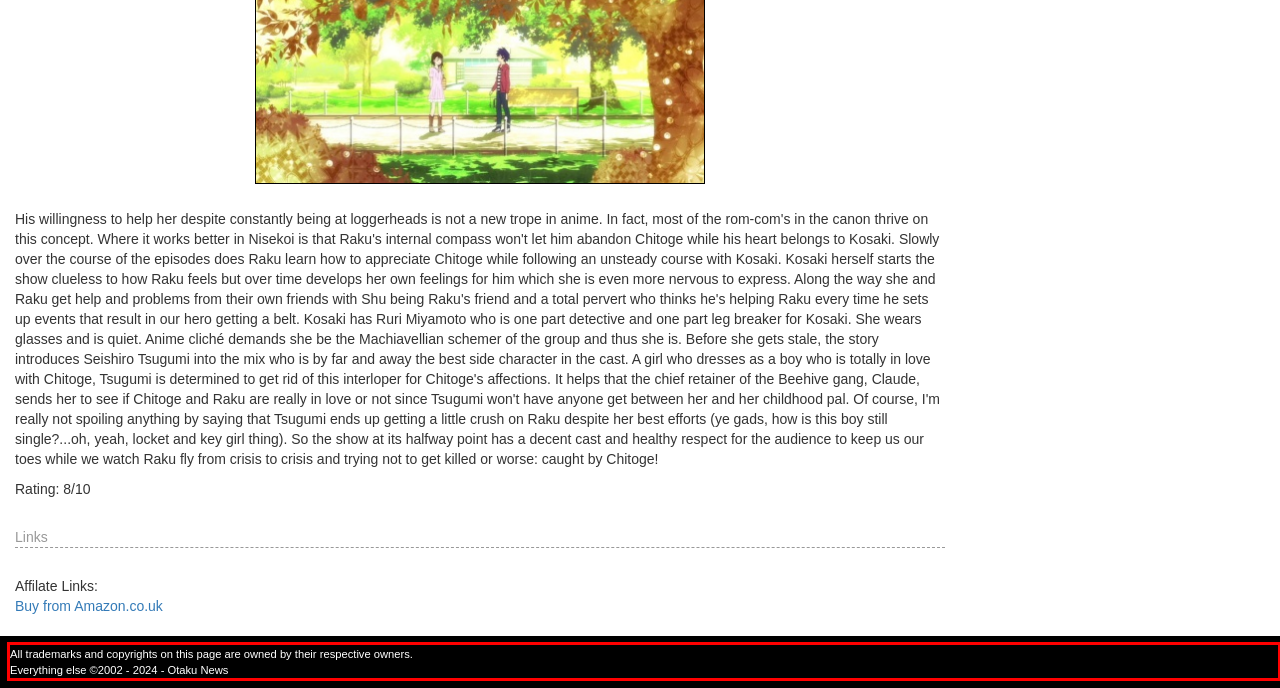You are given a screenshot showing a webpage with a red bounding box. Perform OCR to capture the text within the red bounding box.

All trademarks and copyrights on this page are owned by their respective owners. Everything else ©2002 - 2024 - Otaku News